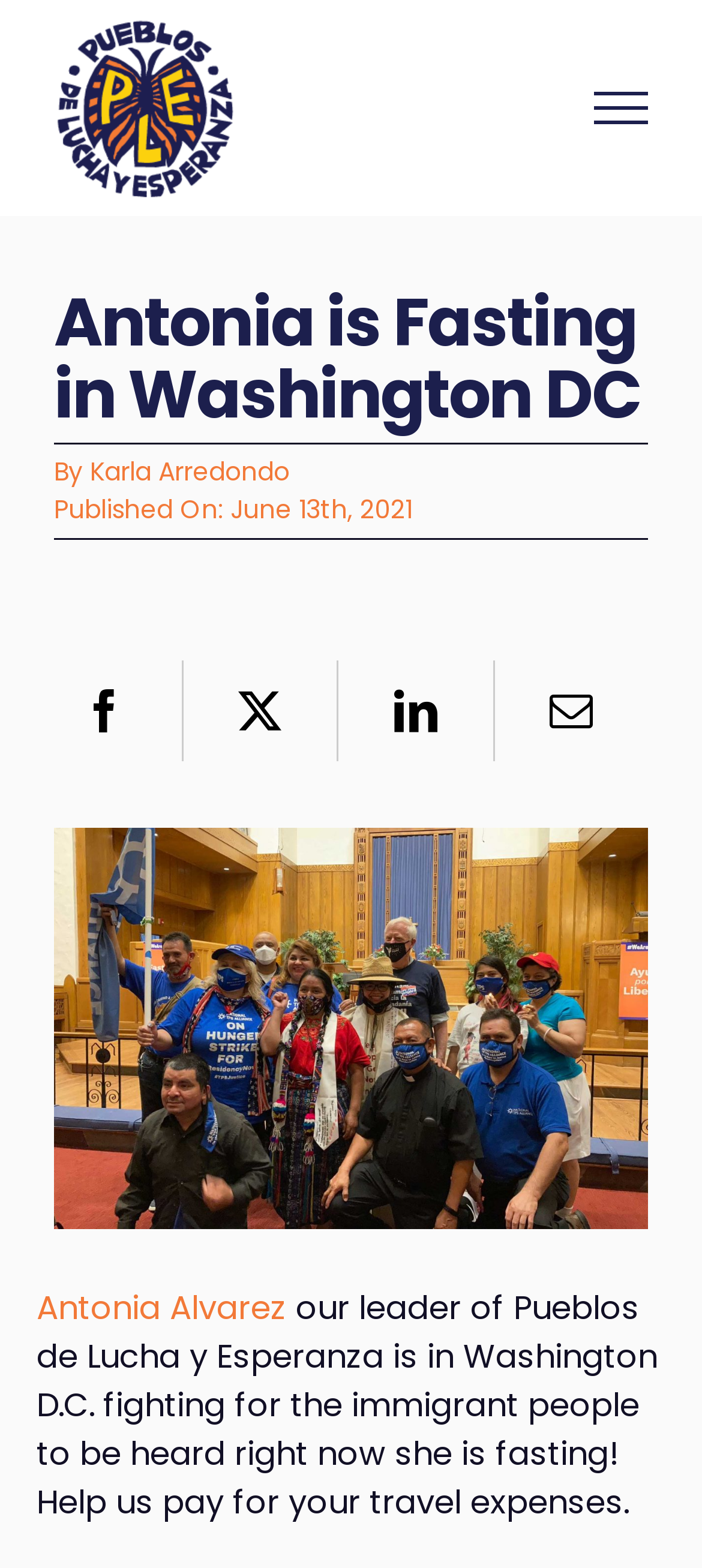Give a one-word or one-phrase response to the question: 
Who published the article?

Karla Arredondo